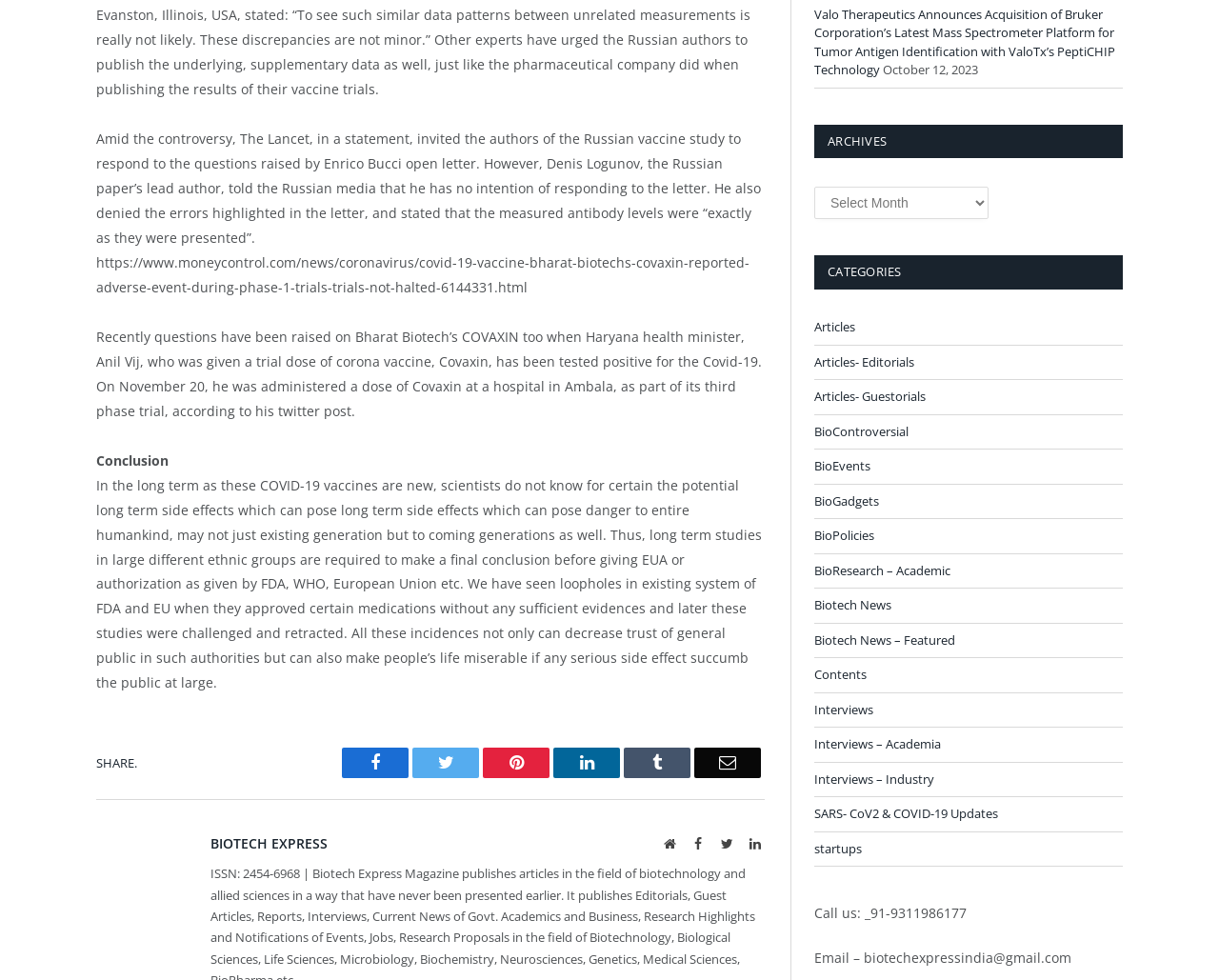Indicate the bounding box coordinates of the element that must be clicked to execute the instruction: "Read article about Valo Therapeutics". The coordinates should be given as four float numbers between 0 and 1, i.e., [left, top, right, bottom].

[0.668, 0.006, 0.915, 0.08]